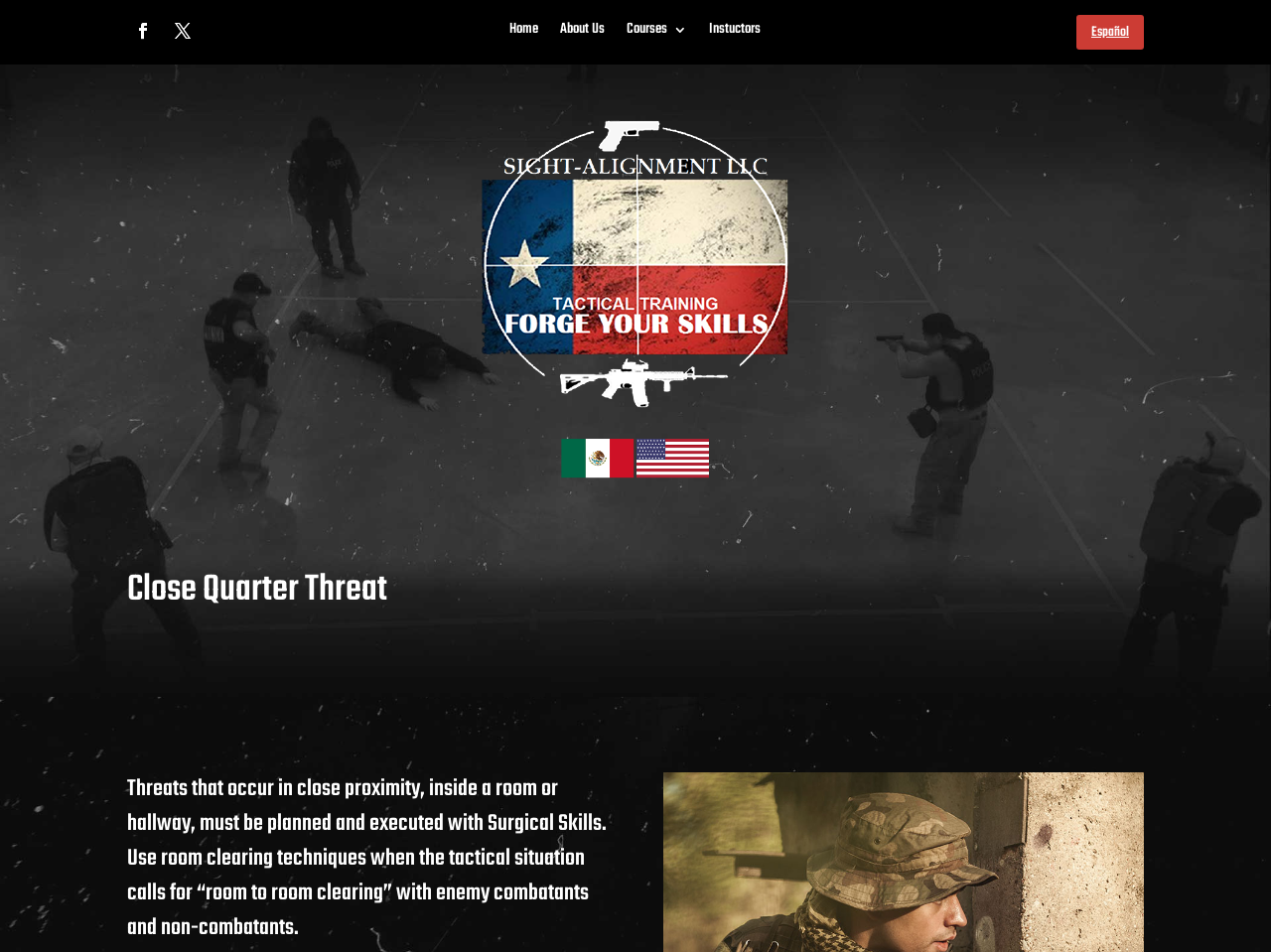What language option is available?
From the image, respond using a single word or phrase.

Español